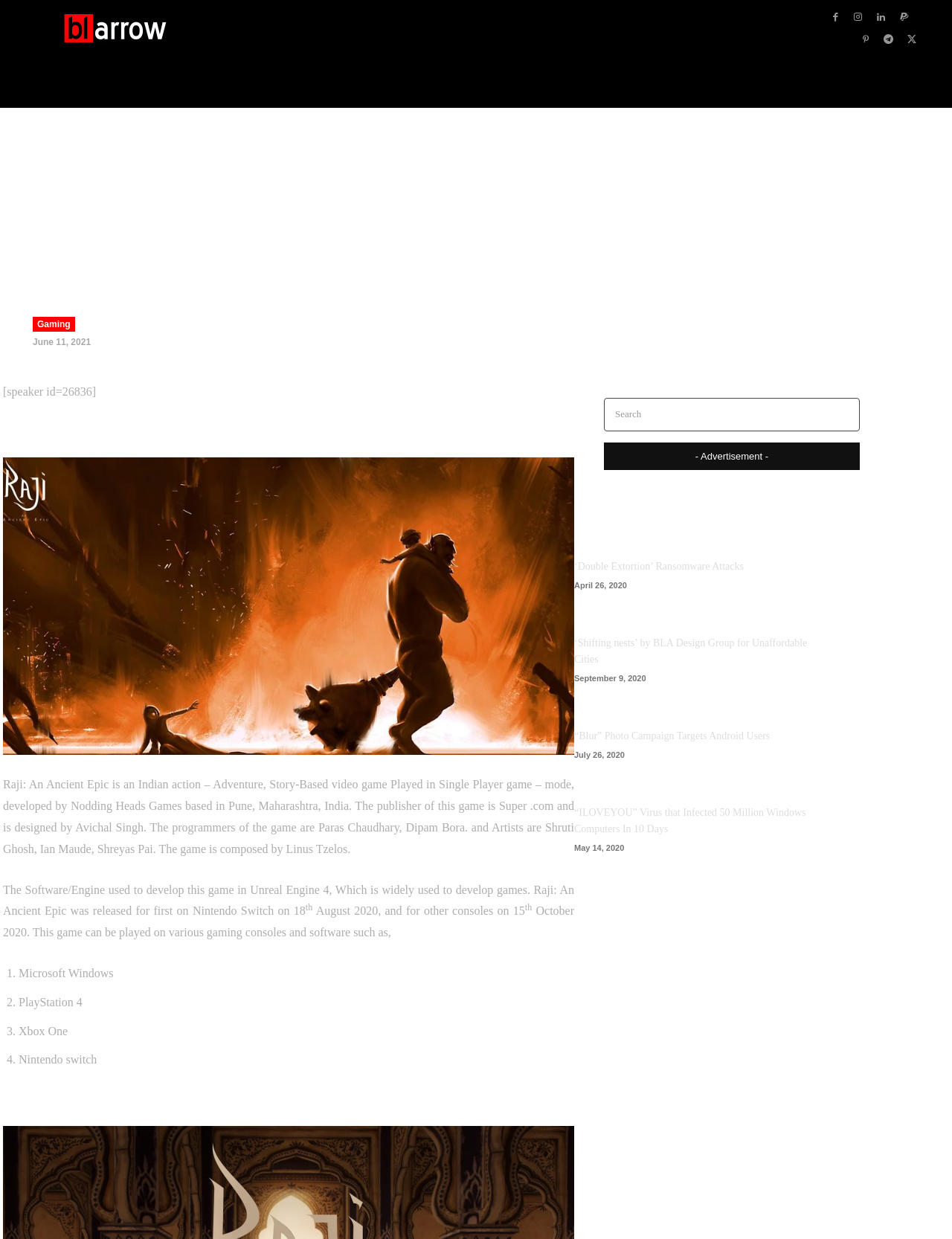Using the information in the image, give a detailed answer to the following question: Who is the designer of the game?

The designer of the game is mentioned in the static text 'The publisher of this game is Super.com and is designed by Avichal Singh.'.